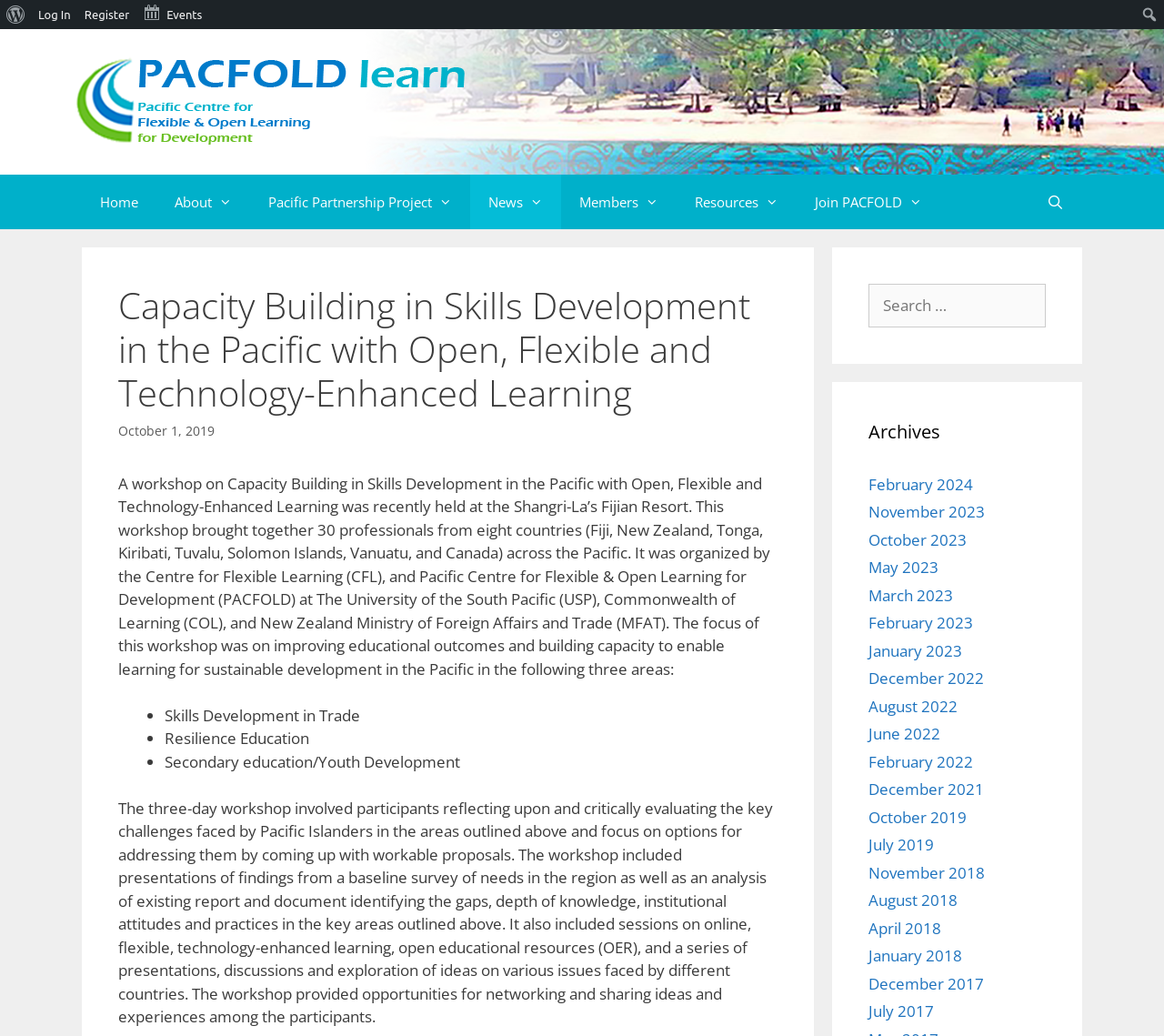Please identify the bounding box coordinates of the element that needs to be clicked to perform the following instruction: "Read next post".

None